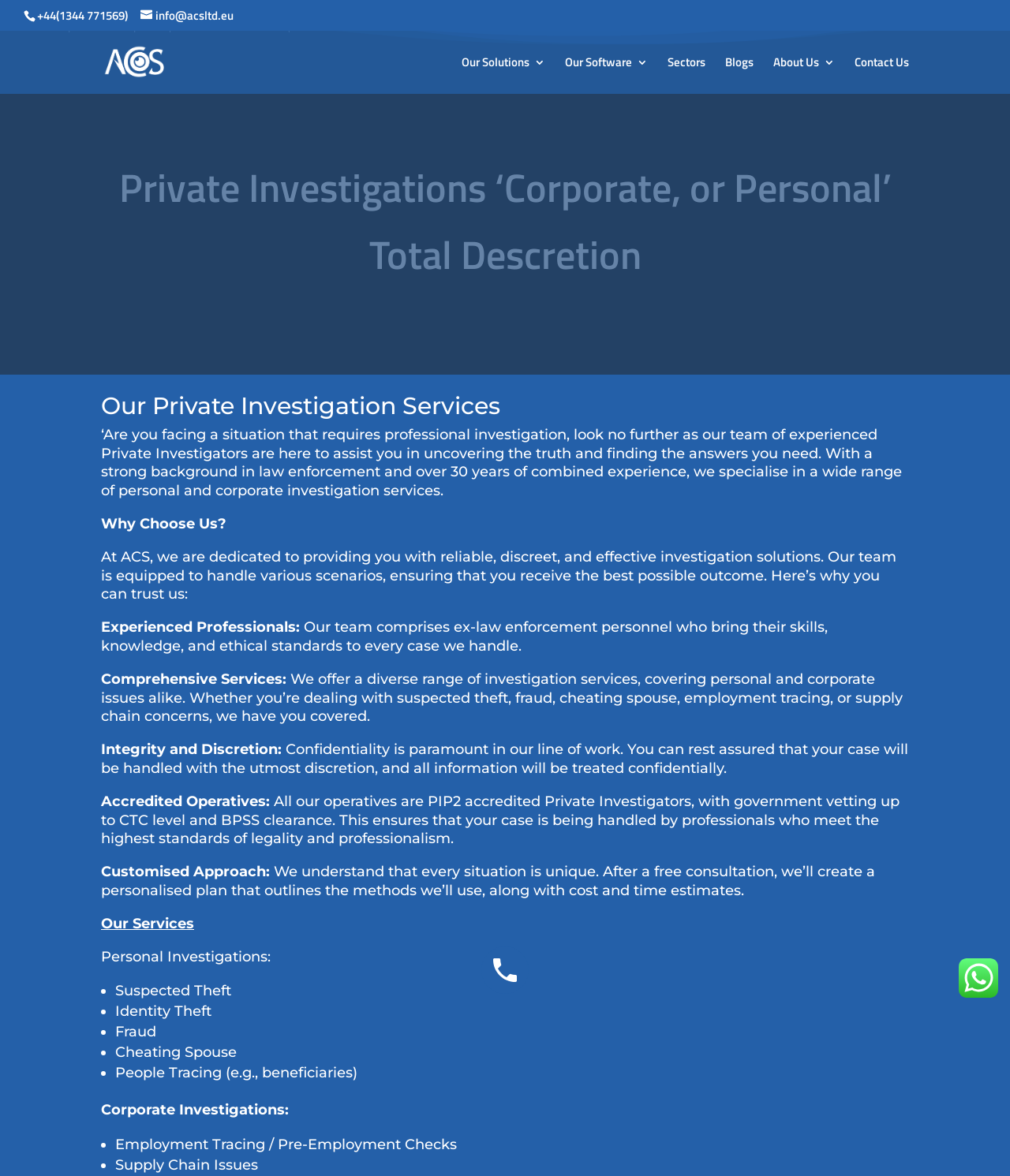Use a single word or phrase to answer the question:
What is the purpose of the video player on the webpage?

To play a video